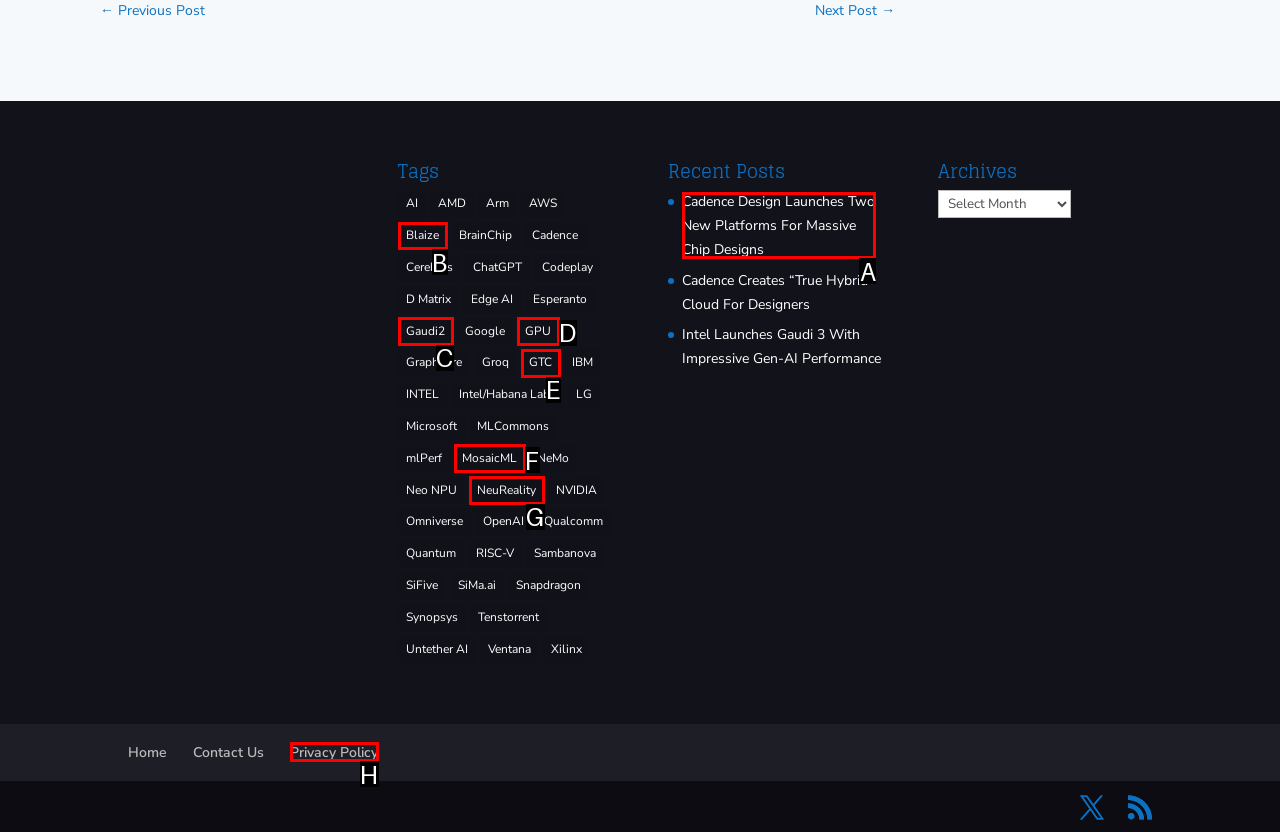Determine the letter of the element you should click to carry out the task: View recent post 'Cadence Design Launches Two New Platforms For Massive Chip Designs'
Answer with the letter from the given choices.

A